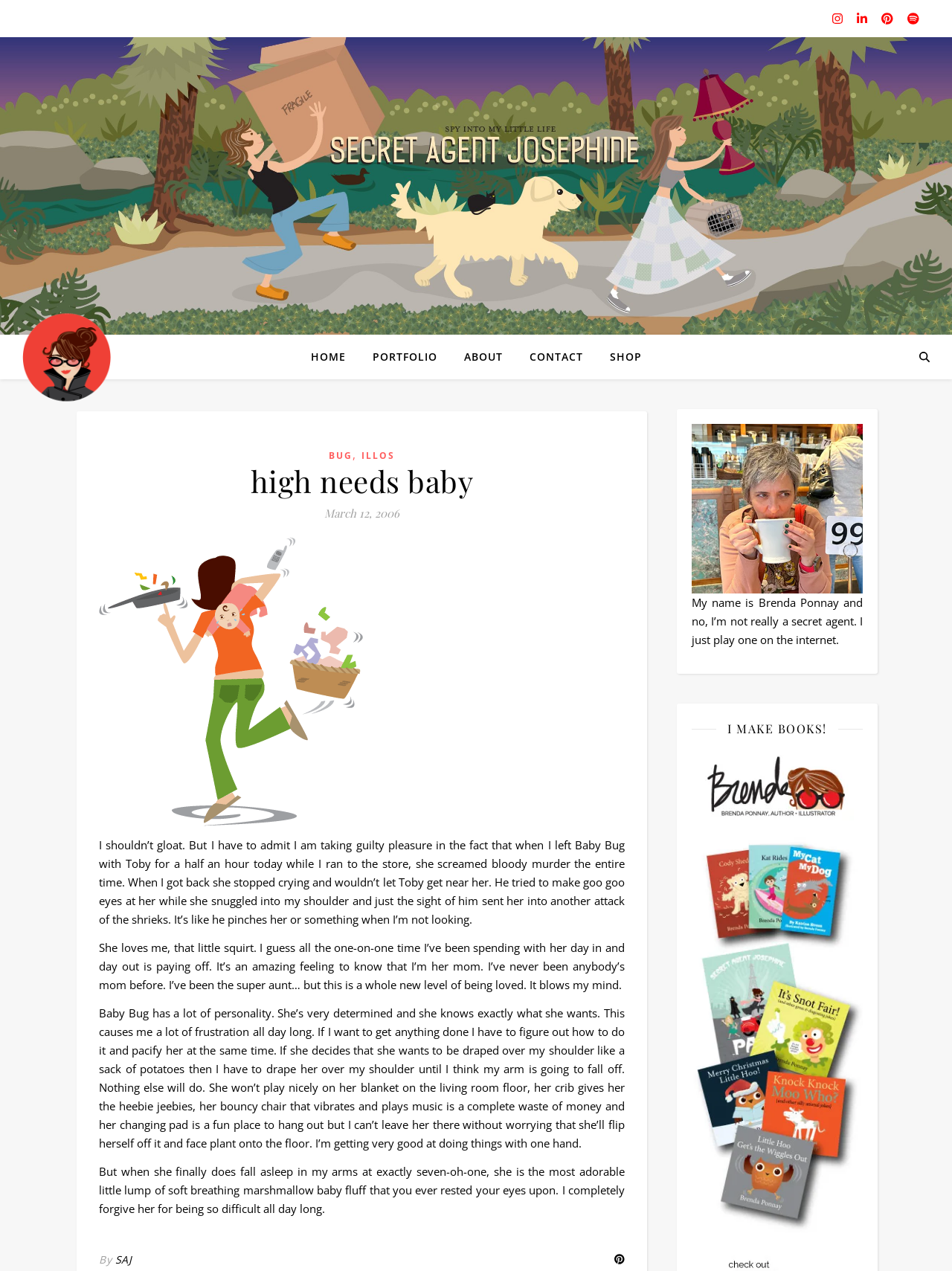Specify the bounding box coordinates of the region I need to click to perform the following instruction: "view brendaponnay.com link". The coordinates must be four float numbers in the range of 0 to 1, i.e., [left, top, right, bottom].

[0.727, 0.589, 0.906, 0.649]